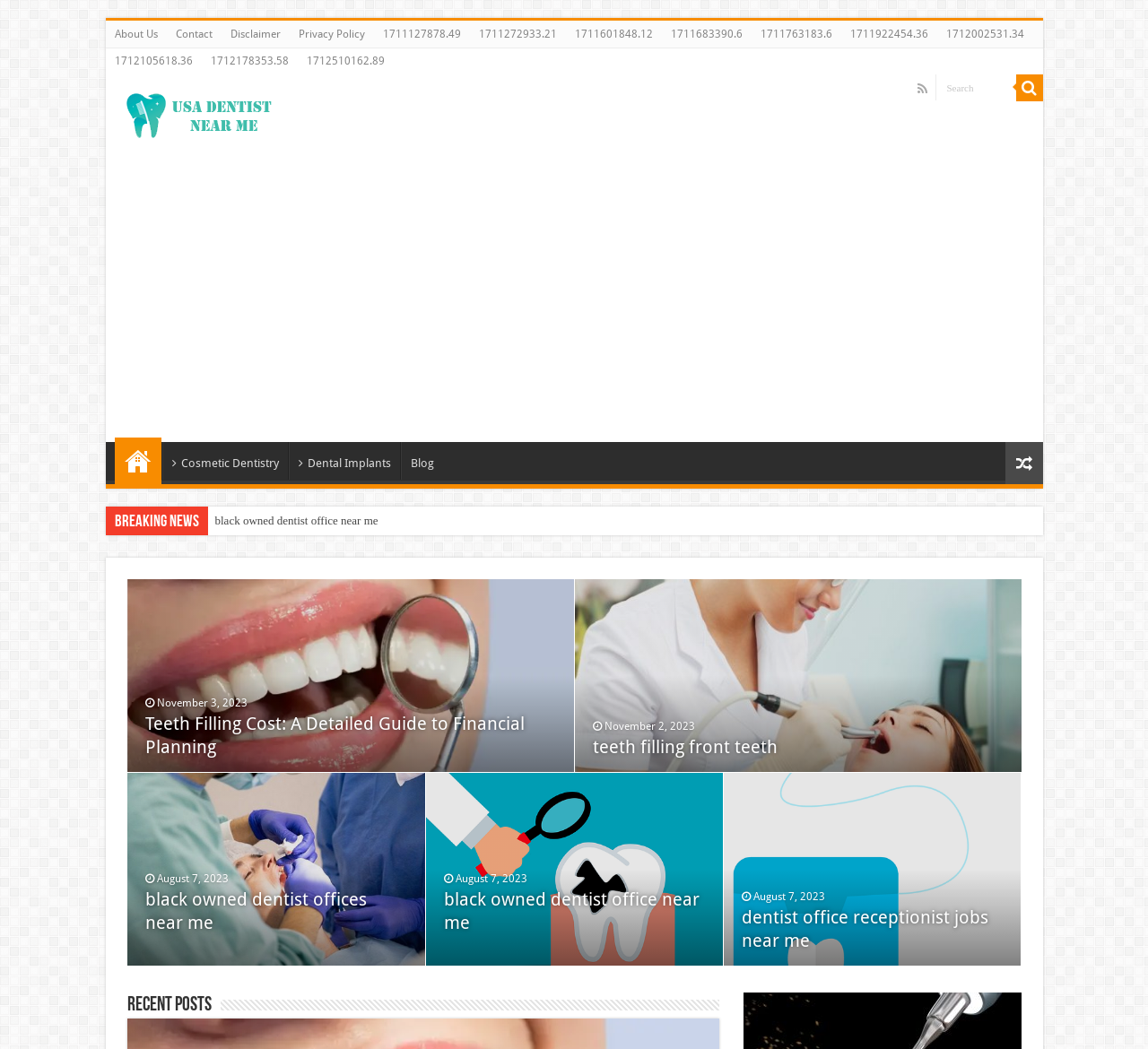Describe the webpage meticulously, covering all significant aspects.

This webpage appears to be a dental services website, with a focus on providing information and resources for individuals searching for dental care. 

At the top of the page, there is a navigation menu with links to "About Us", "Contact", "Disclaimer", "Privacy Policy", and several other pages. Below this menu, there is a search bar with a button and a textbox. 

On the left side of the page, there is a section with a heading "usa dentist near me" and an image. Below this, there is an advertisement iframe. 

The main content of the page is divided into several sections, each with a heading and a brief summary of an article or blog post. The topics of these sections include "Teeth Filling Cost", "teeth filling front teeth", "black owned dentist offices near me", "black owned dentist office near me", and "dentist office receptionist jobs near me". Each section has a link to read more about the topic. 

On the right side of the page, there are several links to other pages, including "Home", "Cosmetic Dentistry", "Dental Implants", and "Blog". There is also a link with a icon and a button with a icon. 

At the bottom of the page, there is a section with a heading "Recent Posts".